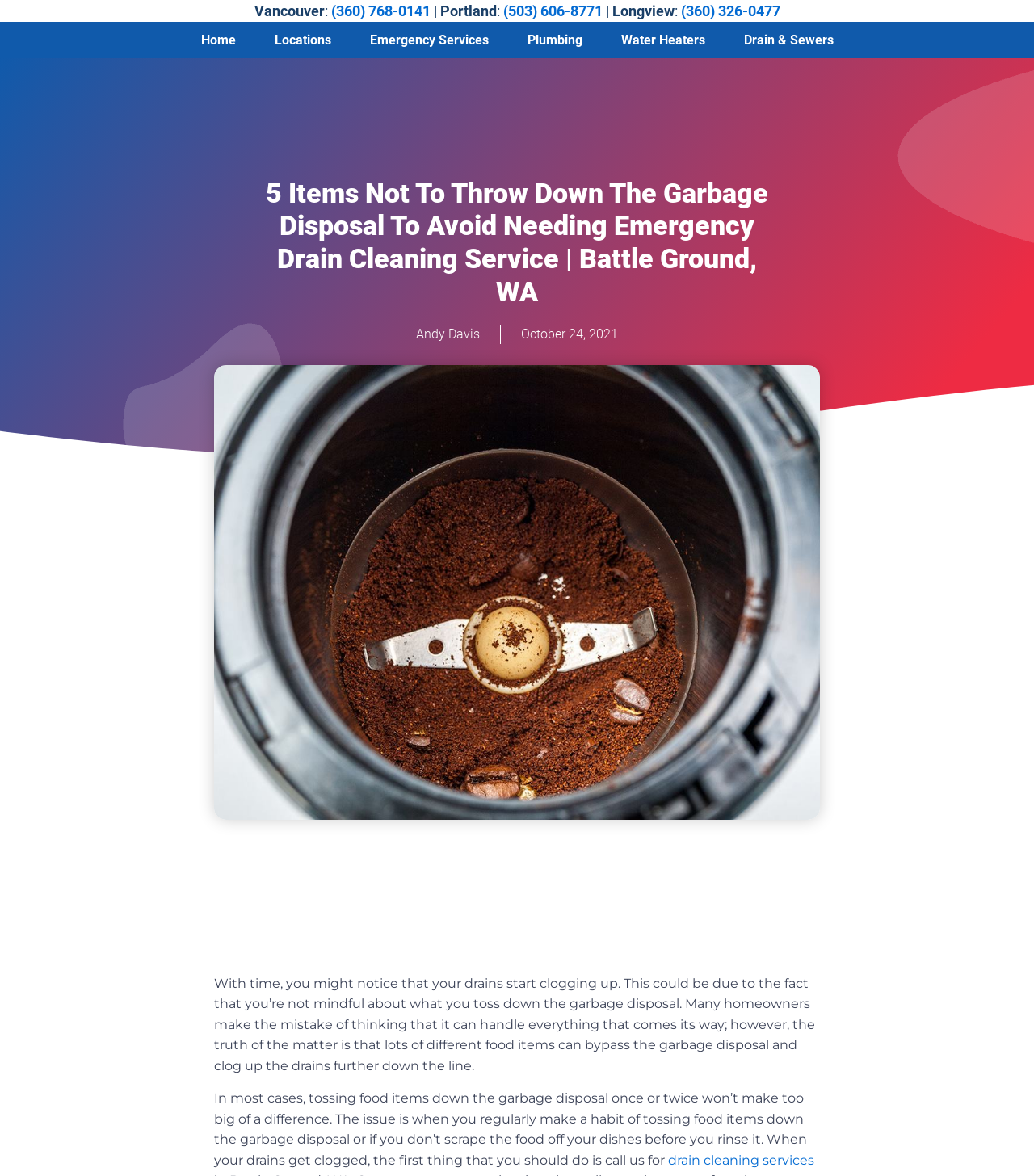Use a single word or phrase to respond to the question:
What is the author of the article?

Andy Davis